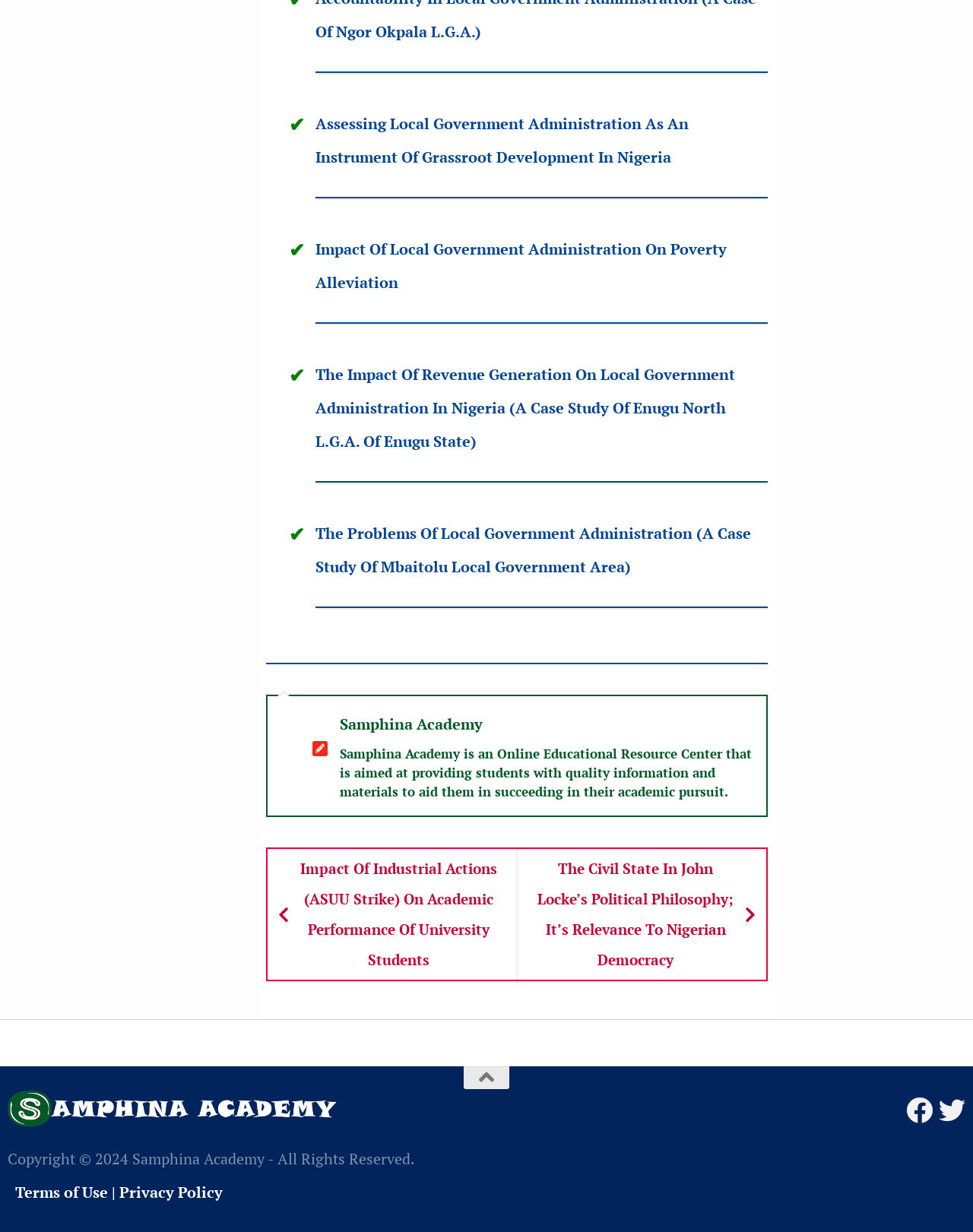Please identify the bounding box coordinates of the element that needs to be clicked to perform the following instruction: "View the Terms of Use page".

[0.016, 0.959, 0.111, 0.976]